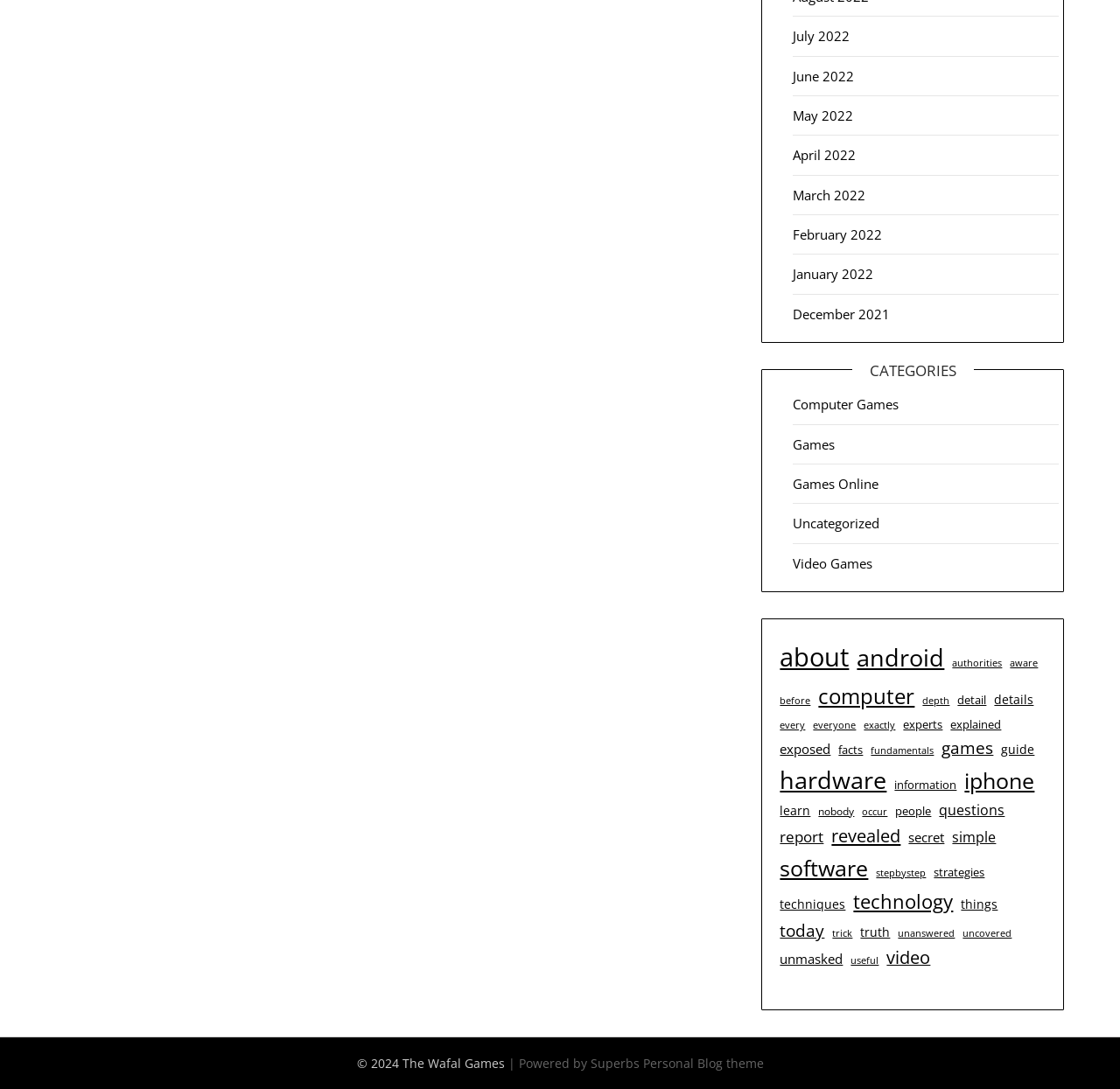Please determine the bounding box coordinates for the element that should be clicked to follow these instructions: "Click on the 'July 2022' link".

[0.708, 0.025, 0.759, 0.041]